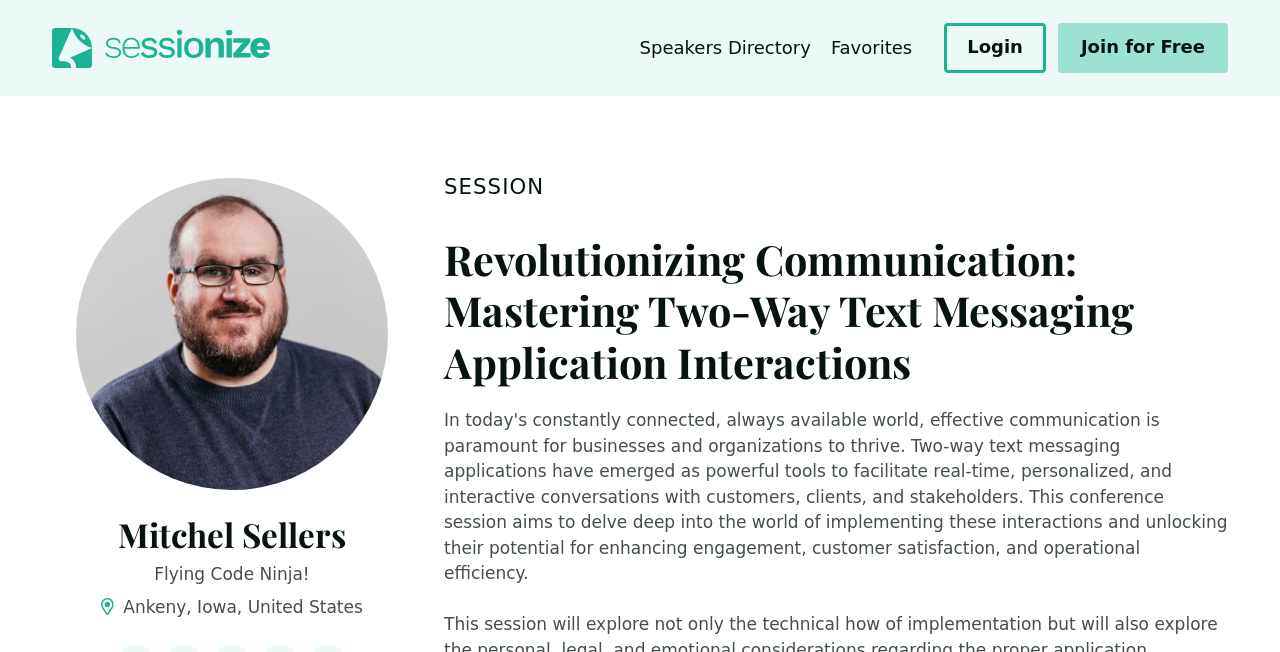Generate a comprehensive description of the webpage content.

The webpage is a speaker profile page for Mitchel Sellers. At the top left, there are two links, "Jump to navigation" and "Jump to content", which are positioned closely together. Next to them is a link to "Sessionize" with an accompanying image of the Sessionize logo. 

On the top right, there are four links: "Speakers Directory", "Favorites", "Login", and "Join for Free", which are aligned horizontally and spaced evenly apart.

Below the top navigation, there is a heading "SESSION" followed by a longer heading that describes a session titled "Revolutionizing Communication: Mastering Two-Way Text Messaging Application Interactions". To the left of these headings is a figure with an image.

Further down the page, there is a heading with the speaker's name, "Mitchel Sellers". Below this heading, there is a text "Flying Code Ninja!" and a small image. The speaker's location, "Ankeny, Iowa, United States", is also displayed.

At the bottom of the page, there is a heading "LINKS".